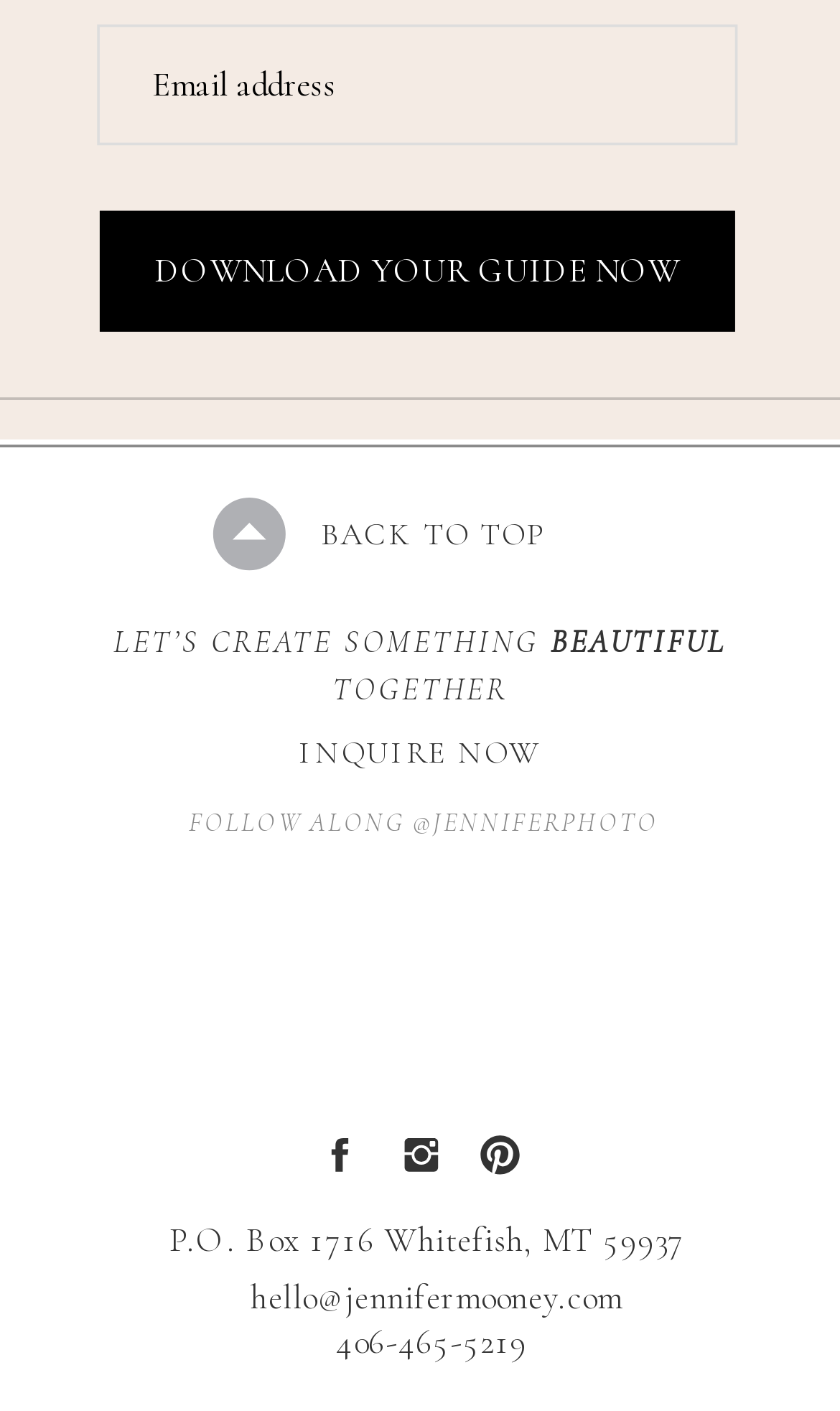Please locate the bounding box coordinates of the region I need to click to follow this instruction: "Go back to top".

[0.081, 0.362, 0.95, 0.403]